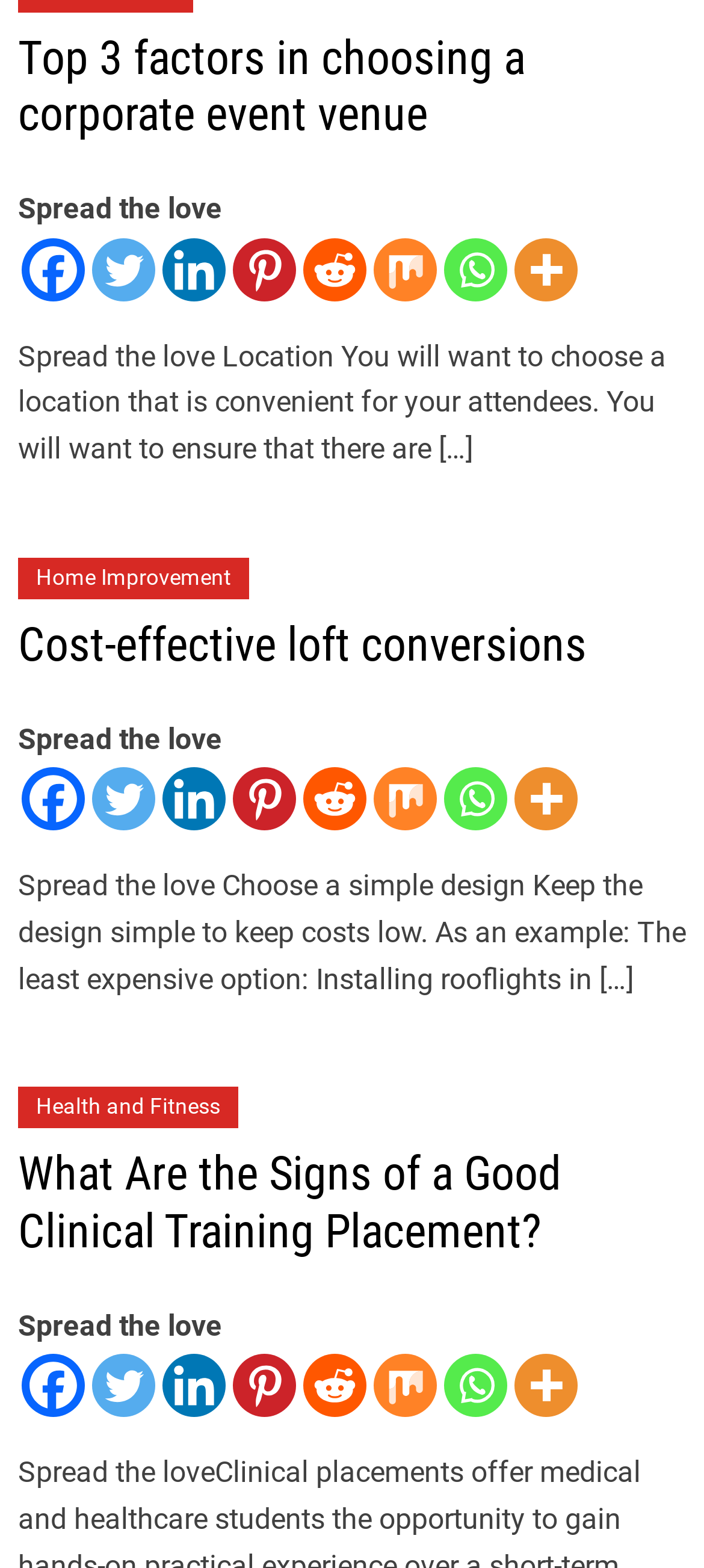How many social media links are there?
Can you provide an in-depth and detailed response to the question?

I counted the number of social media links by looking at the links with text 'Facebook', 'Twitter', 'Linkedin', 'Pinterest', 'Reddit', 'Mix', 'Whatsapp', and 'More'.